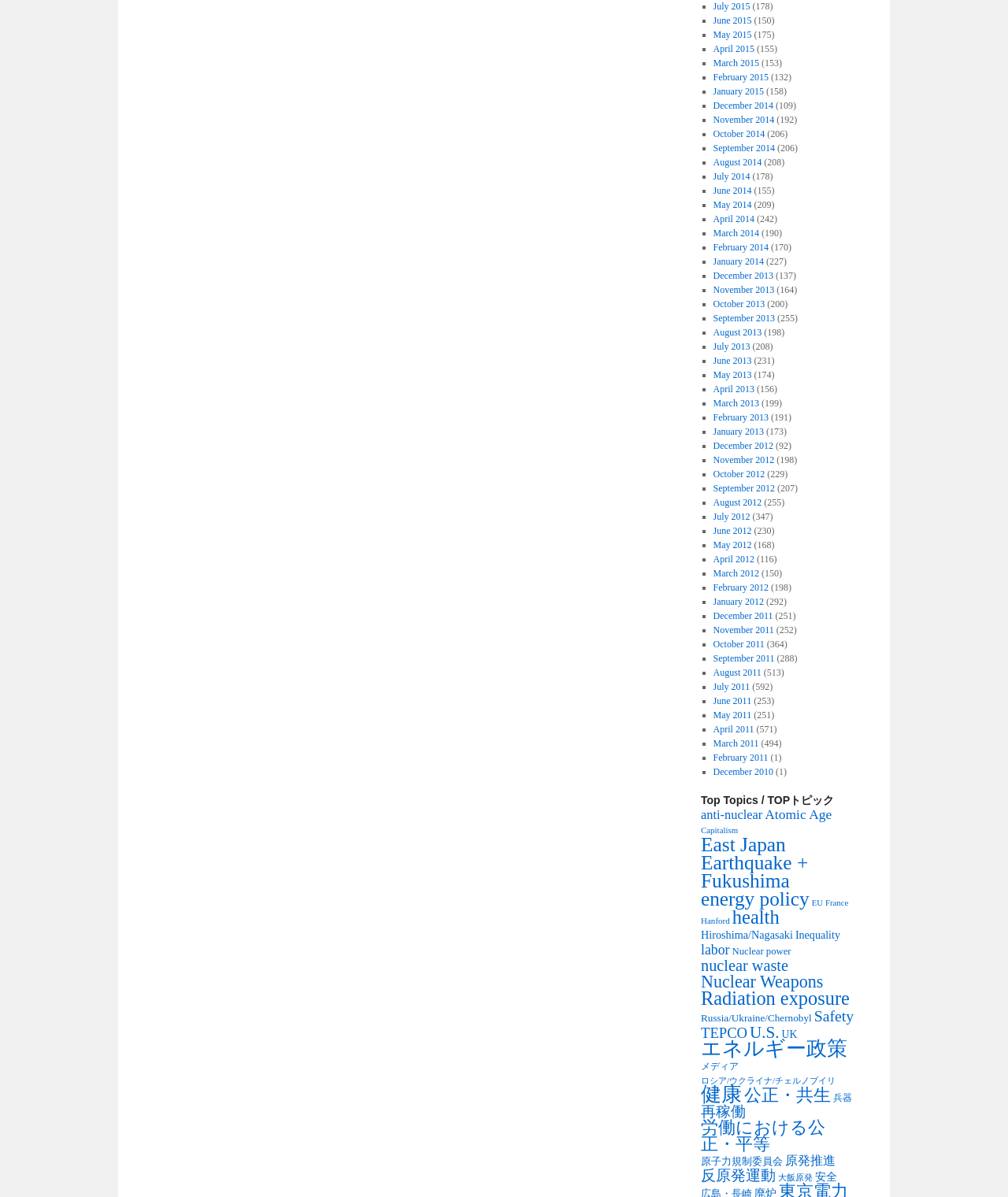Determine the coordinates of the bounding box for the clickable area needed to execute this instruction: "View June 2015".

[0.707, 0.012, 0.746, 0.022]